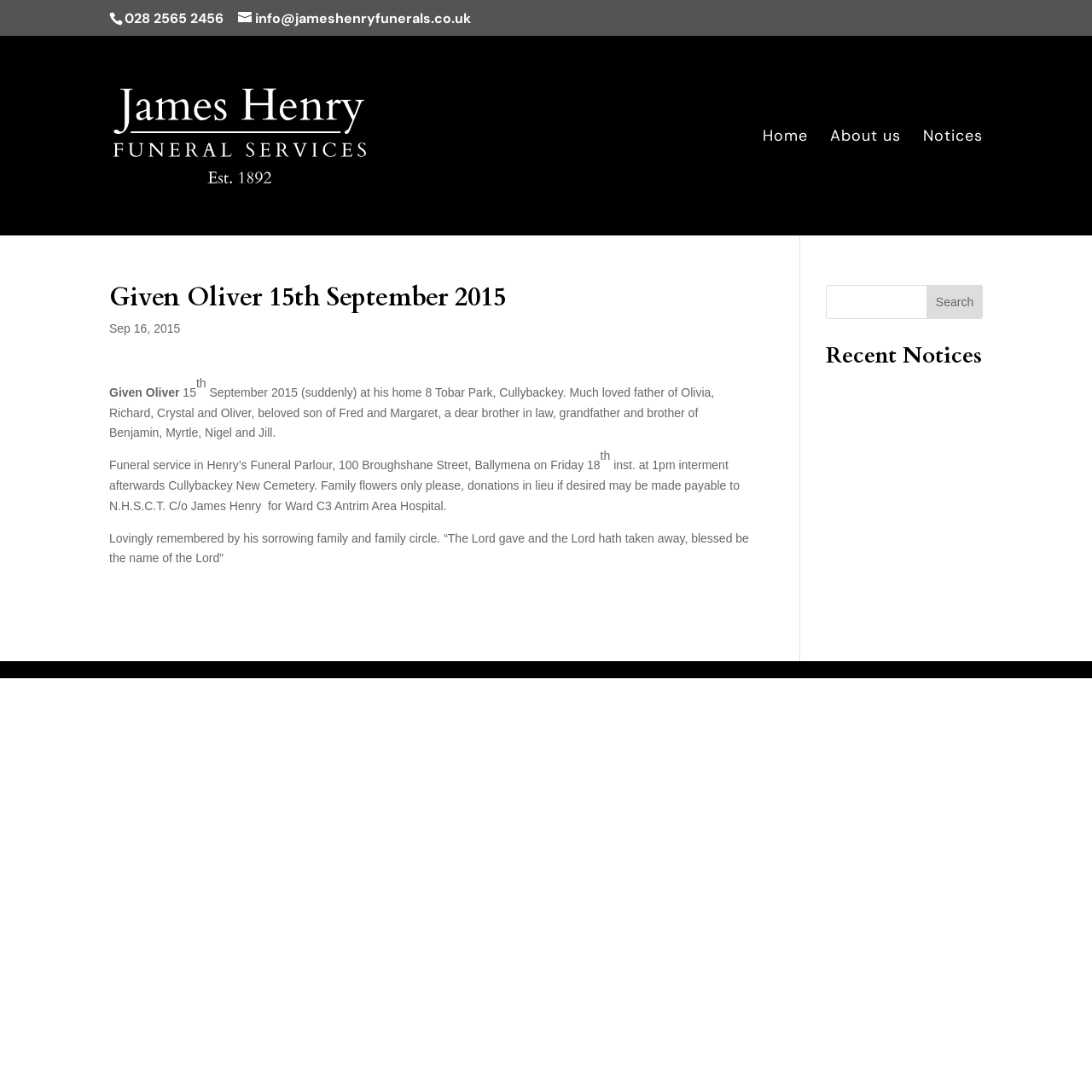Provide the bounding box for the UI element matching this description: "alt="James Henry Funeral Services"".

[0.103, 0.116, 0.336, 0.13]